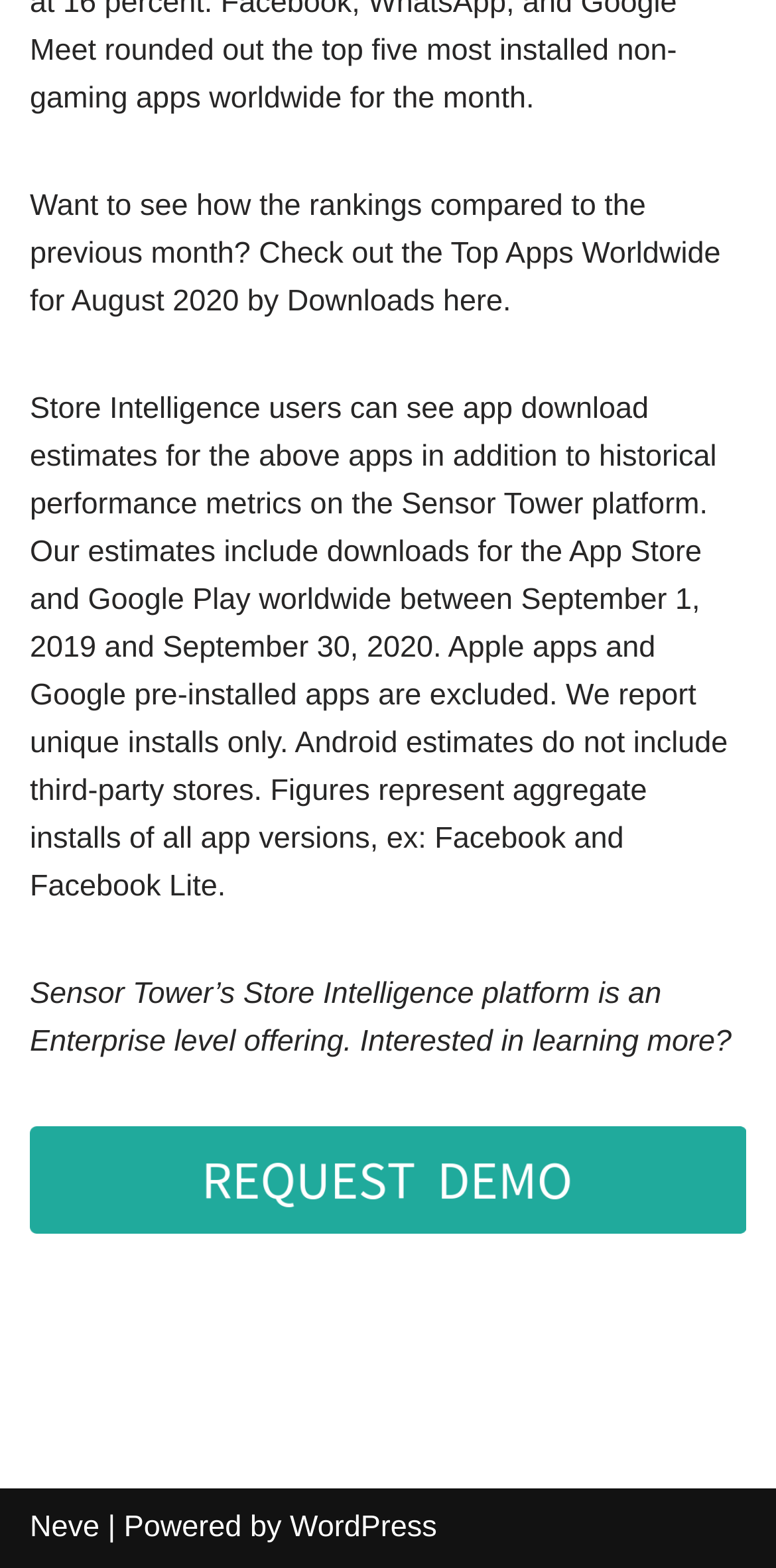What is the text preceding the 'WordPress' link?
Answer the question based on the image using a single word or a brief phrase.

| Powered by